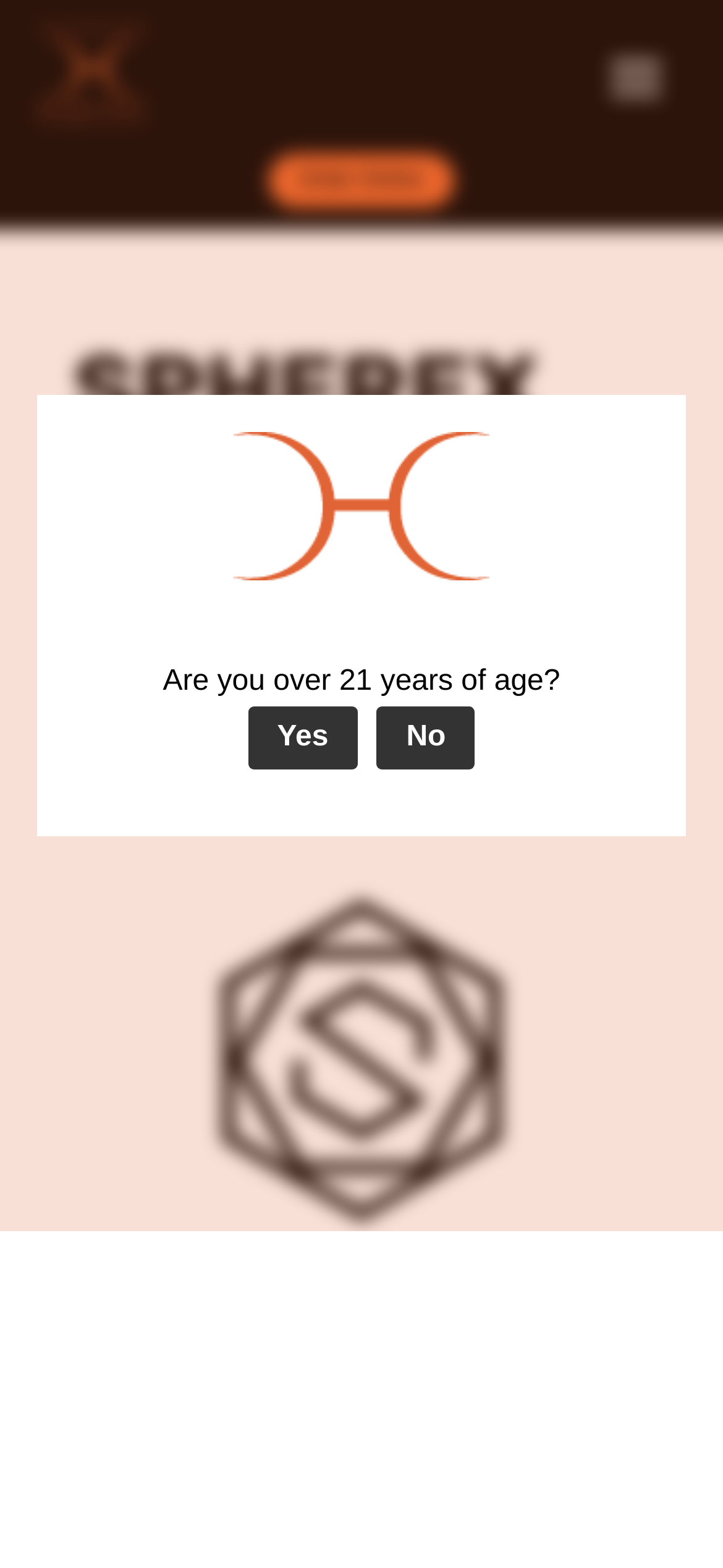What is the name of the company behind Spherex?
Give a one-word or short-phrase answer derived from the screenshot.

Colorado Harvest Company